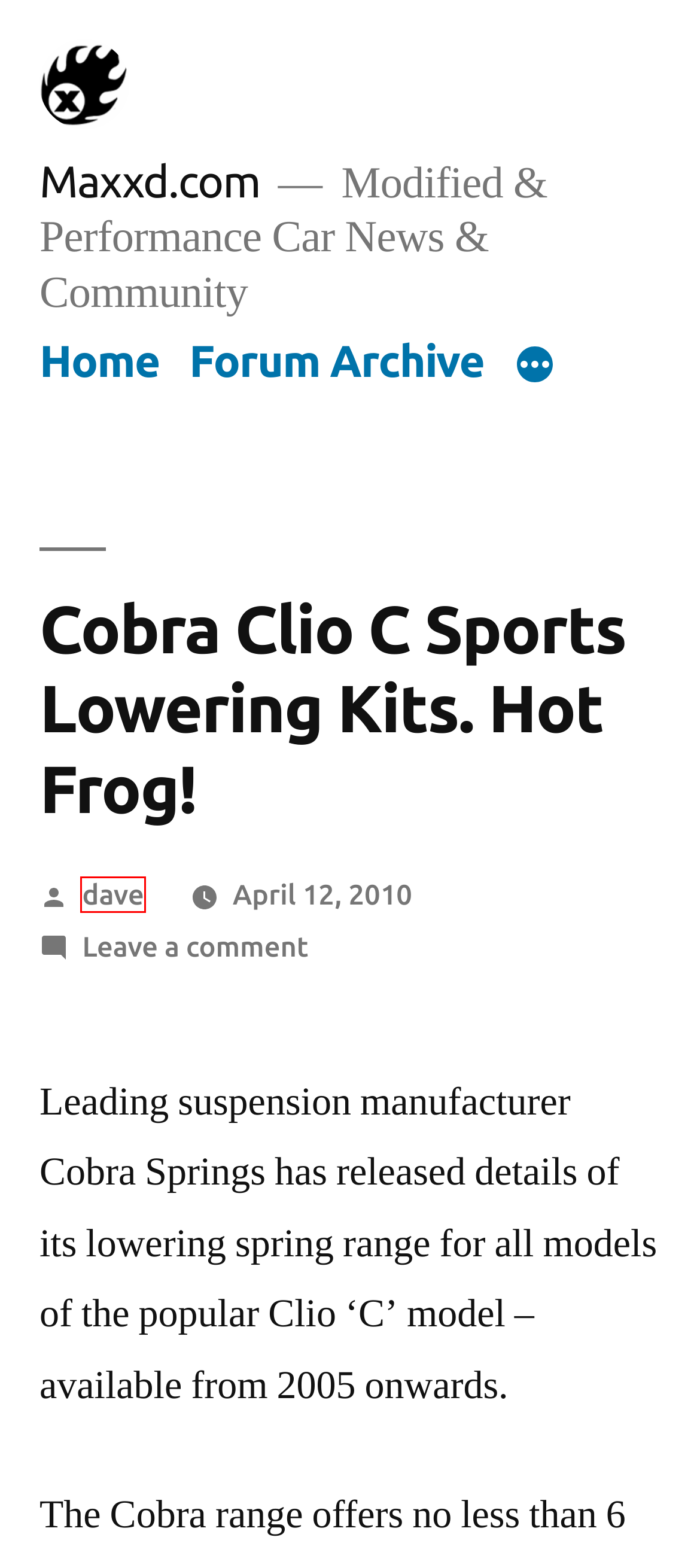You are given a screenshot of a webpage with a red rectangle bounding box around a UI element. Select the webpage description that best matches the new webpage after clicking the element in the bounding box. Here are the candidates:
A. Highlight – Maxxd.com
B. Motorsport Events – Maxxd.com
C. dave – Maxxd.com
D. Cruise Reports – Maxxd.com
E. Air Filters – Maxxd.com
F. Maxxd.com – Modified & Performance Car News & Community
G. clio sports lowering kits – Maxxd.com
H. Lighting – Maxxd.com

C